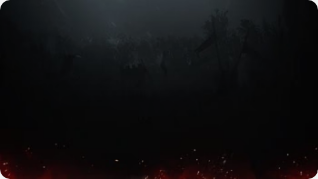Present a detailed portrayal of the image.

A striking promotional image for "Xbox Thronebreaker: The Witcher Tales," showcasing a dark, atmospheric background that evokes the game's intense narrative themes. The lower portion features fiery red sparks, hinting at conflict and adventure, characteristic of the game's role-playing mechanics. The shadowy silhouettes in the background suggest an epic battle or lurking dangers, drawing players into a world where choices and strategy are paramount. This captivating visual sets the tone for the adventure awaiting players in a realm filled with rich storytelling and complex characters. Available now at a special price of £3.39 in the Xbox Store, it’s an invitation to dive into the regal tale of Queen Meve and her war against the Nilfgaardian invasion.